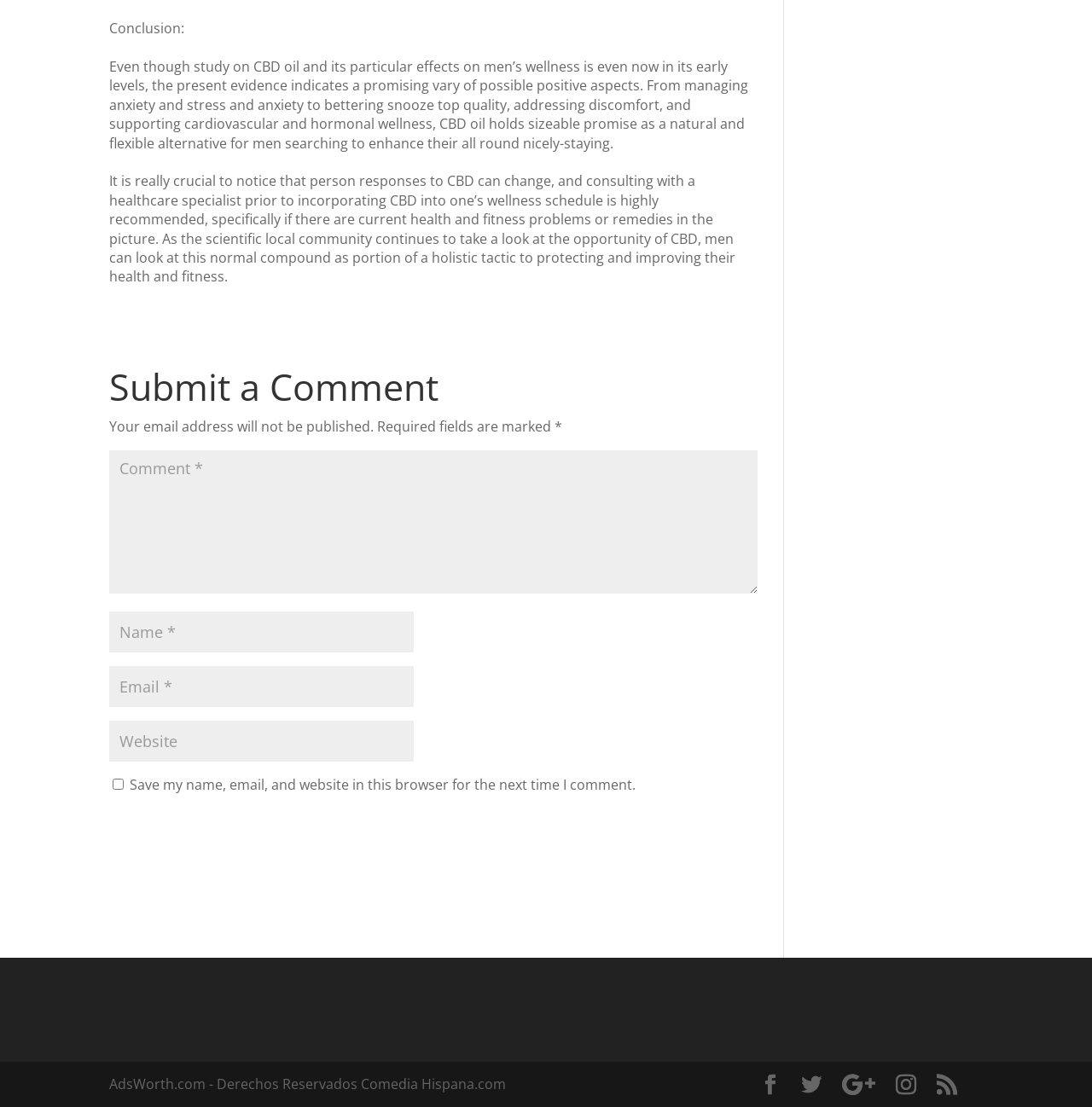Please provide a comprehensive response to the question based on the details in the image: What is recommended before incorporating CBD into one's wellness schedule?

This information can be found in the StaticText element with ID 207, which states that consulting a healthcare specialist is highly recommended, especially if there are current health issues or medications involved.